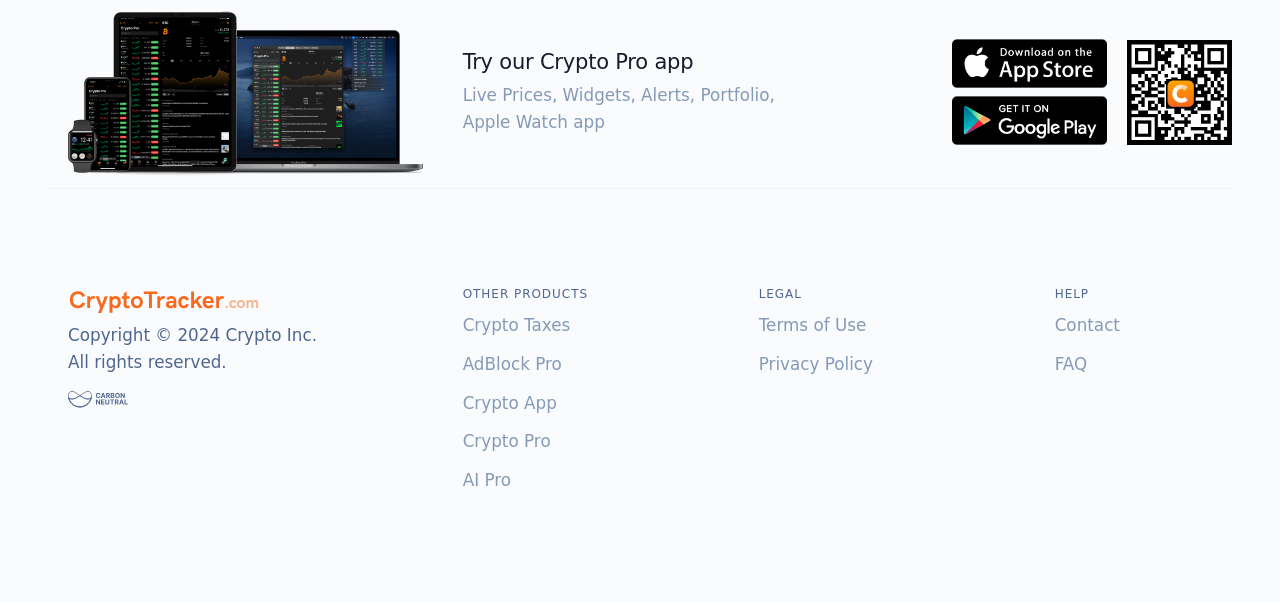Respond with a single word or phrase to the following question:
What other products are offered by this company?

Crypto Taxes, AdBlock Pro, etc.